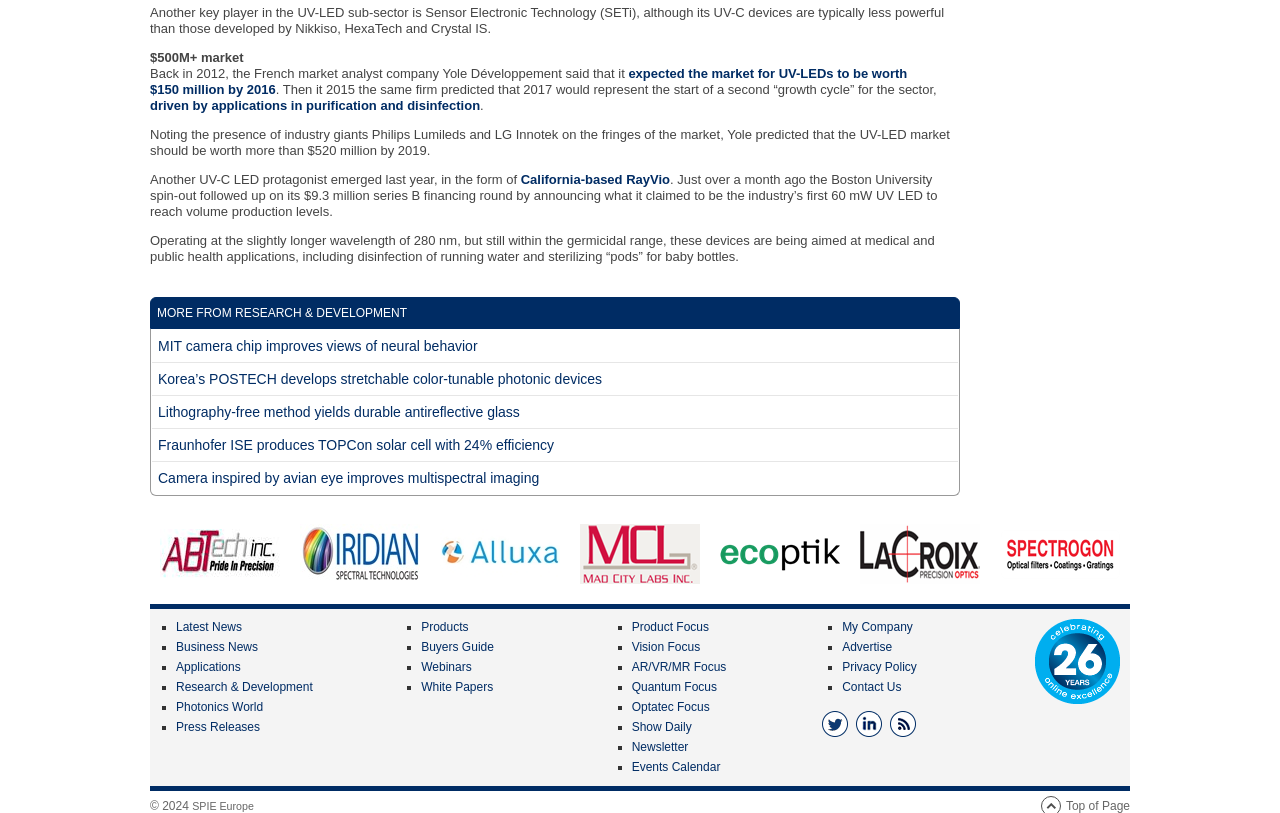What is the market size of UV-LEDs predicted by Yole Développement in 2019?
Observe the image and answer the question with a one-word or short phrase response.

$520 million